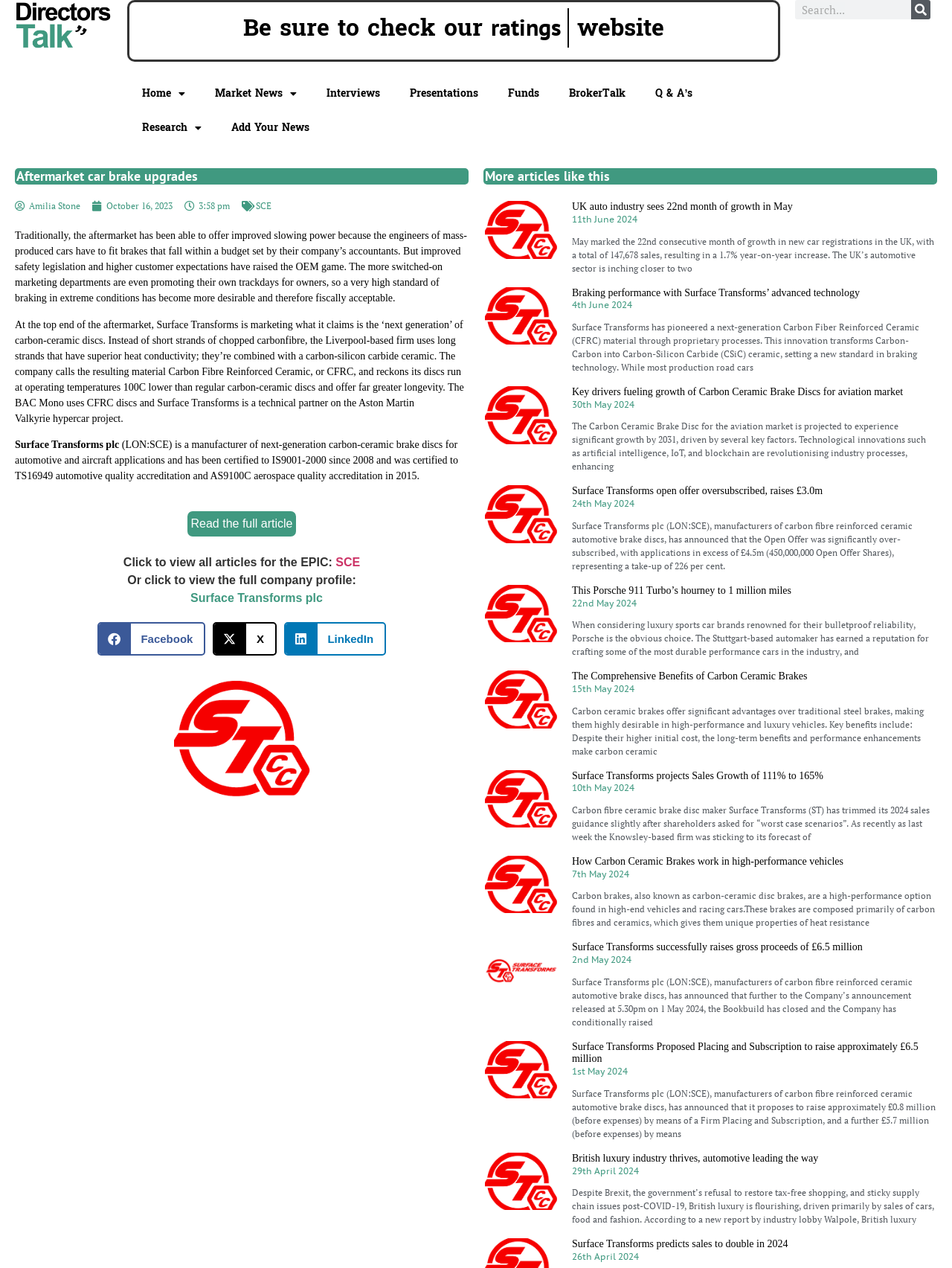Kindly provide the bounding box coordinates of the section you need to click on to fulfill the given instruction: "copy a link to this post to clipboard".

None